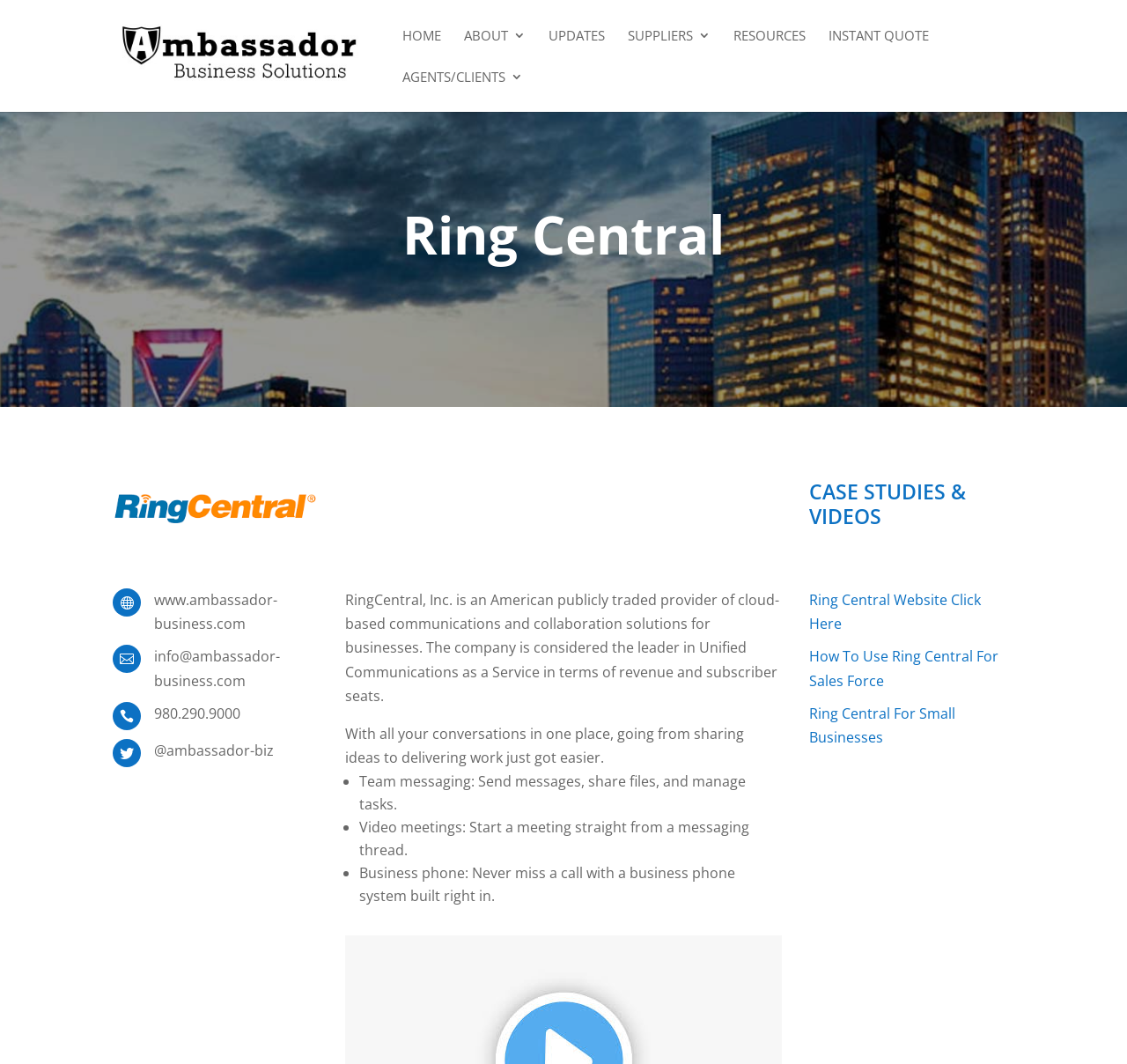Offer a detailed explanation of the webpage layout and contents.

The webpage is about Ring Central, an American provider of cloud-based communications and collaboration solutions for businesses. At the top, there is a navigation menu with links to "HOME", "ABOUT 3", "UPDATES", "SUPPLIERS 3", "RESOURCES", "INSTANT QUOTE", and "AGENTS/CLIENTS 3". 

Below the navigation menu, there is a search bar. On the left side, there is a heading "Ring Central" followed by an image. On the right side, there is a heading "CASE STUDIES & VIDEOS". 

Further down, there are three columns of information. The left column contains social media and contact information, including a website URL, email address, phone number, and Twitter handle. The middle column has a brief description of RingCentral, Inc. and its services. The right column has a list of features, including team messaging, video meetings, and business phone systems.

At the bottom, there are three links: "Ring Central Website Click Here", "How To Use Ring Central For Sales Force", and "Ring Central For Small Businesses".